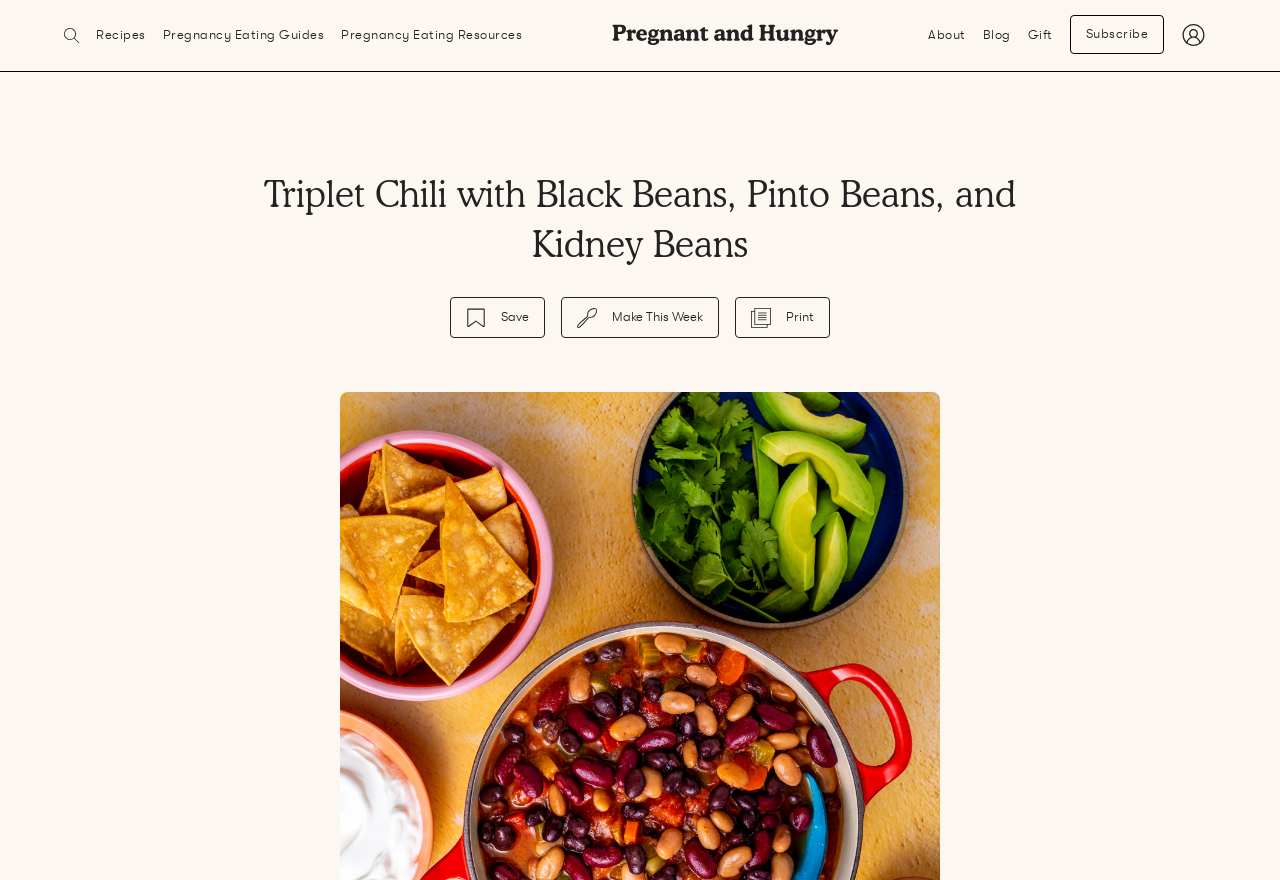Locate the bounding box coordinates of the element I should click to achieve the following instruction: "Make the Triplet Chili this week".

[0.438, 0.338, 0.562, 0.384]